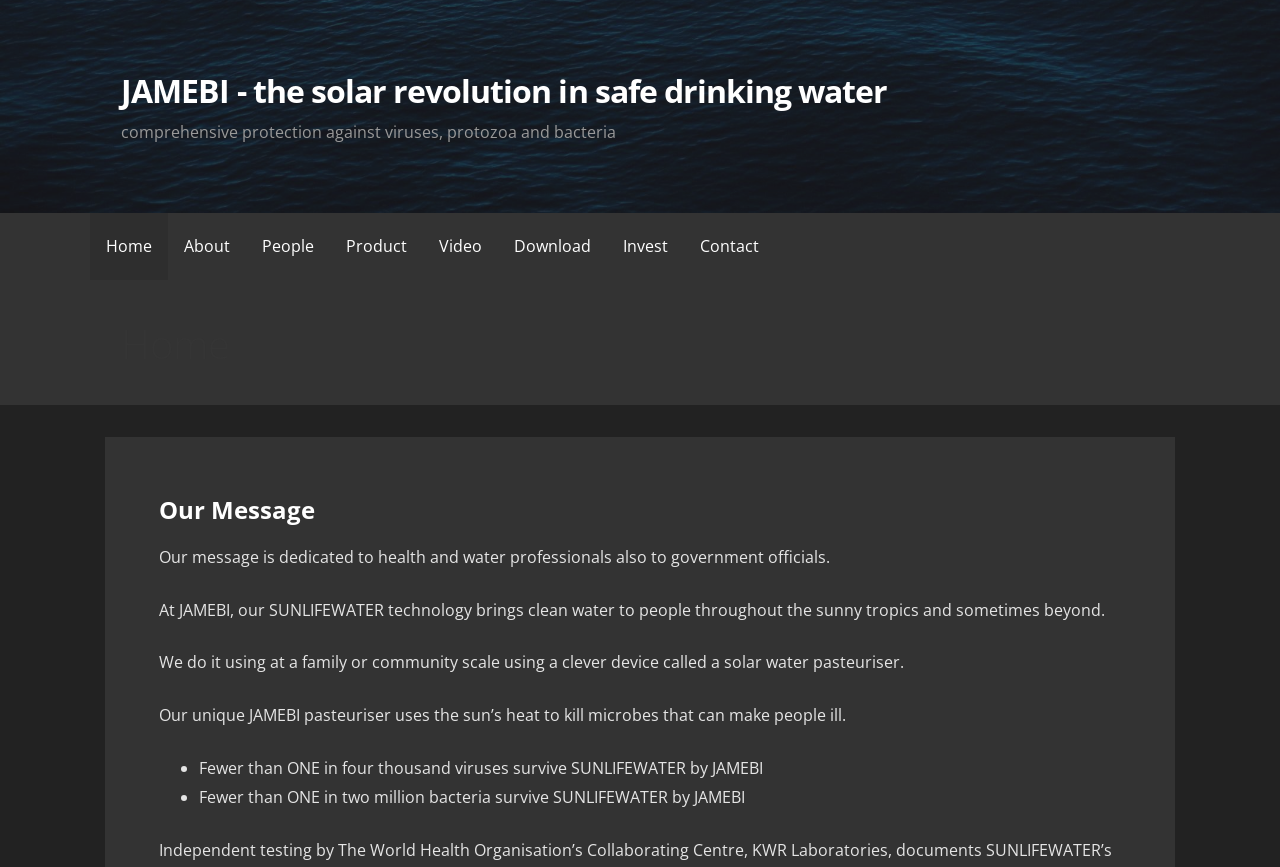Pinpoint the bounding box coordinates of the clickable element to carry out the following instruction: "Click on the Home link."

[0.07, 0.245, 0.131, 0.323]